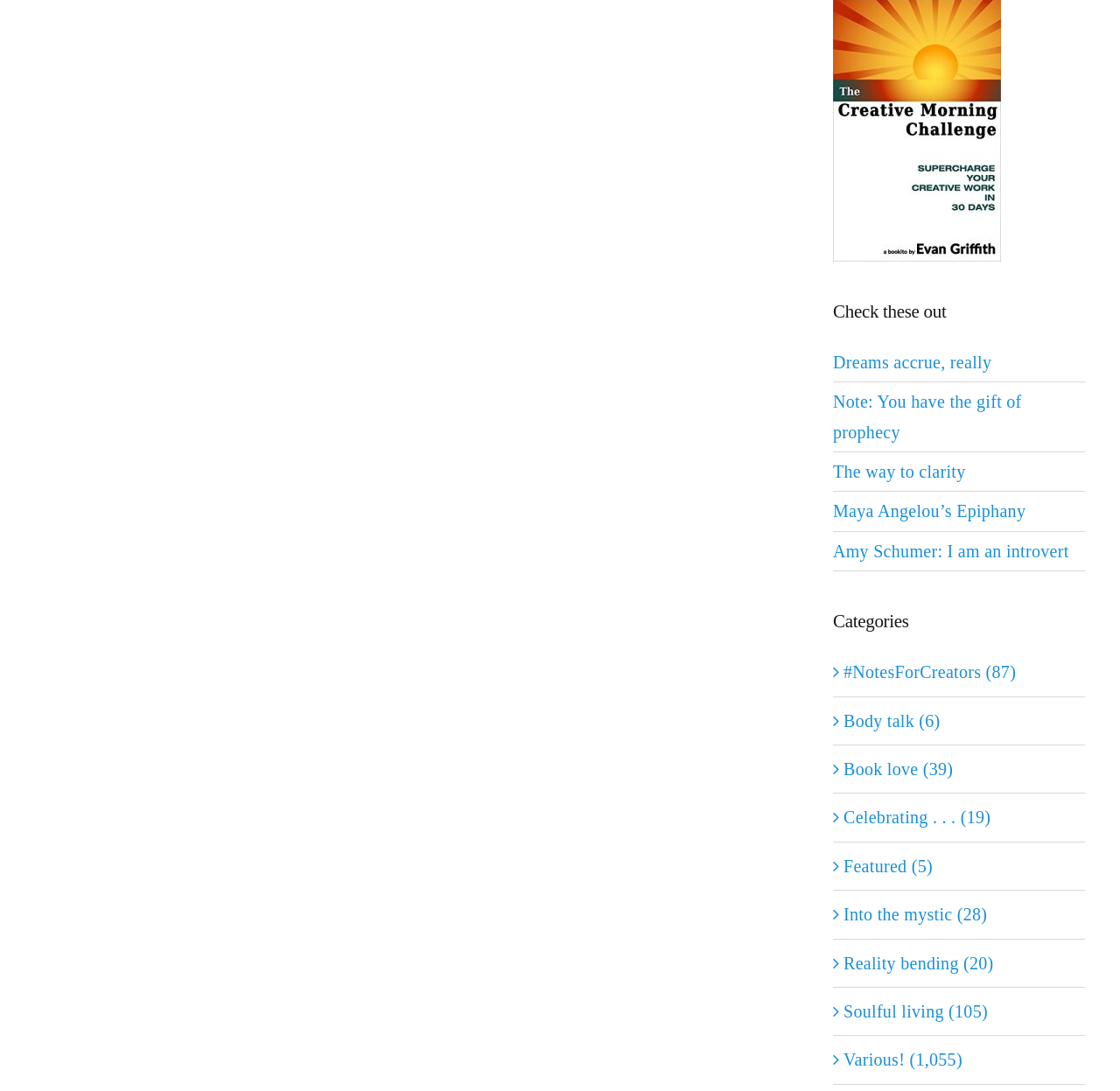Please predict the bounding box coordinates of the element's region where a click is necessary to complete the following instruction: "Click on 'Dreams accrue, really'". The coordinates should be represented by four float numbers between 0 and 1, i.e., [left, top, right, bottom].

[0.744, 0.323, 0.885, 0.341]